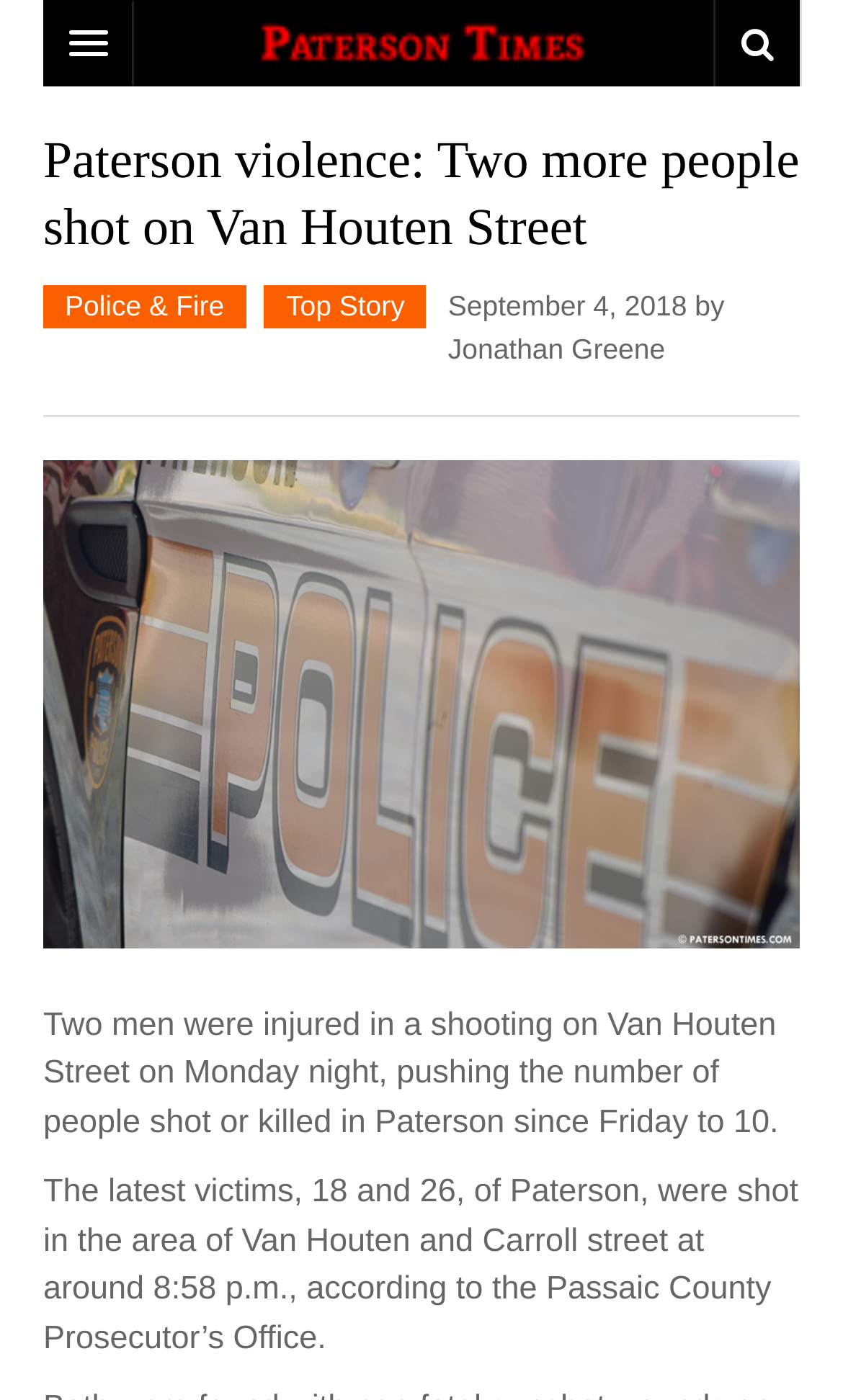Find the bounding box coordinates for the UI element that matches this description: "Arts".

[0.051, 0.378, 0.949, 0.441]